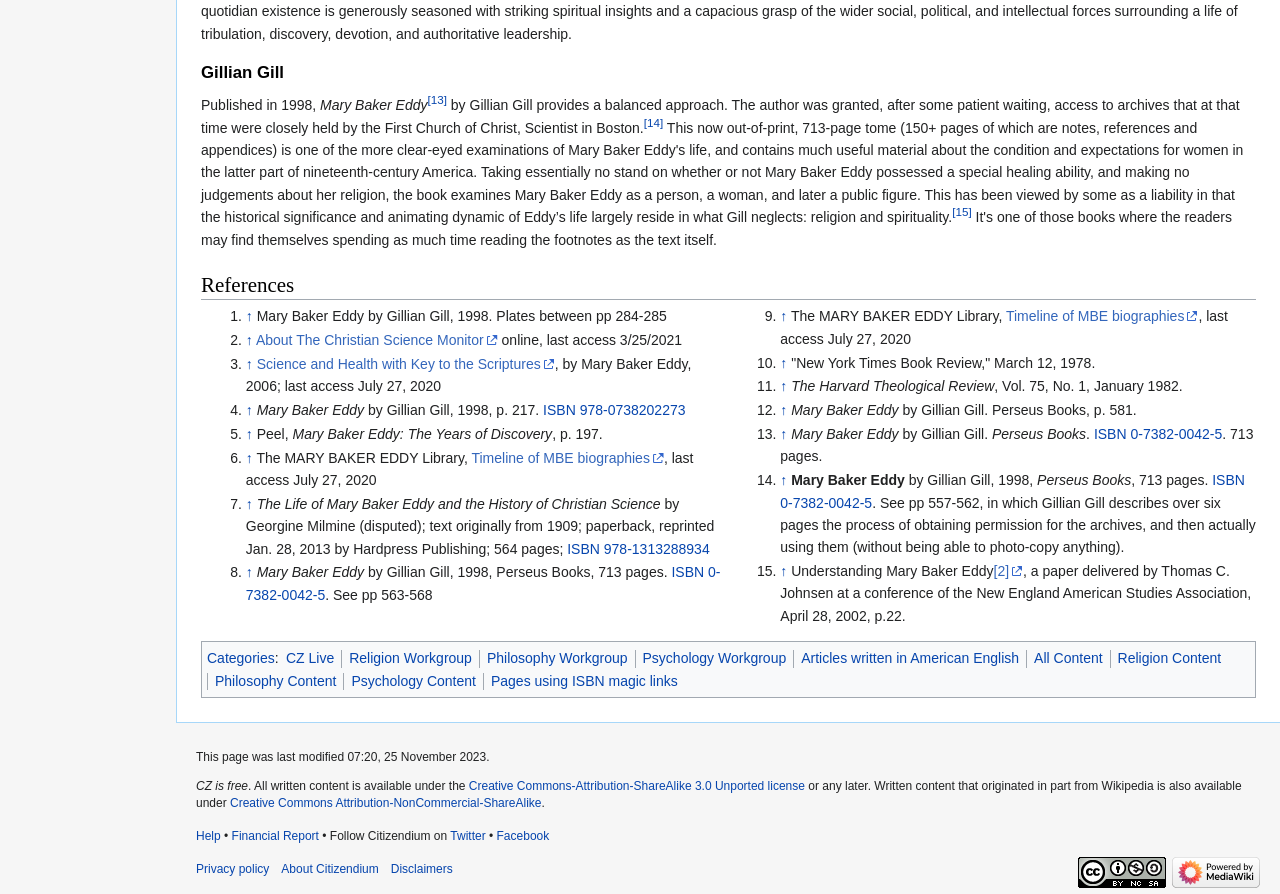What is the name of the author mentioned in the webpage?
Using the image as a reference, give an elaborate response to the question.

The webpage mentions the name 'Gillian Gill' as the author of a book about Mary Baker Eddy, which is evident from the text 'Mary Baker Eddy by Gillian Gill, 1998.'